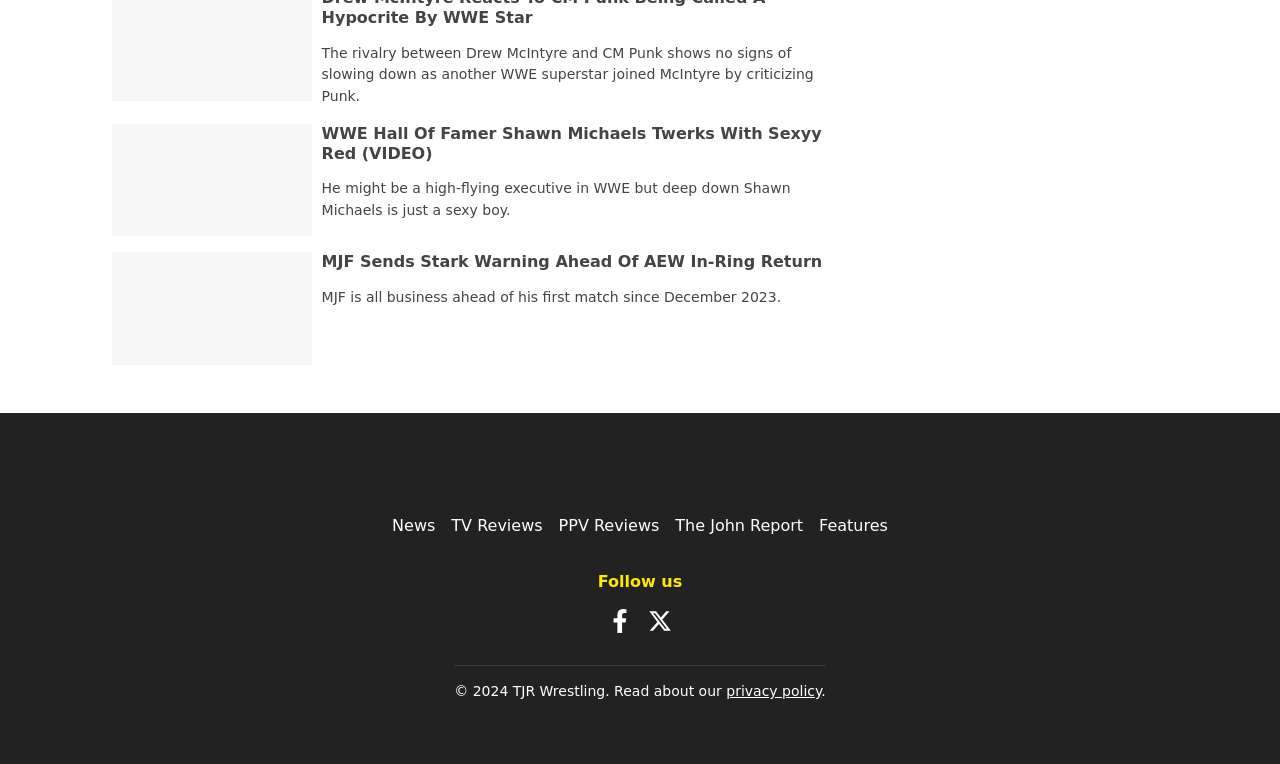Answer the following query with a single word or phrase:
What is the topic of the first article?

WWE